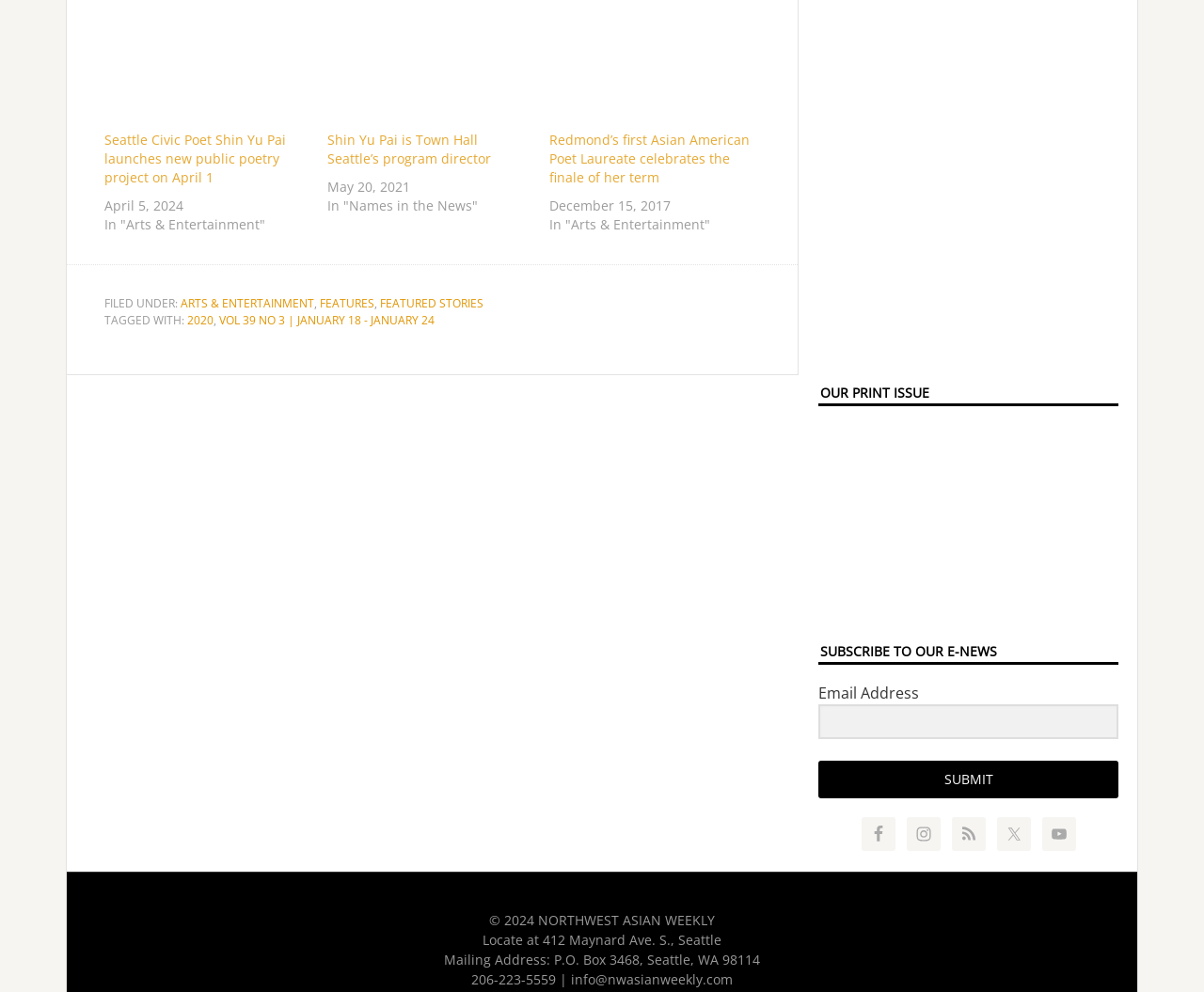Locate the bounding box coordinates of the region to be clicked to comply with the following instruction: "Click on the link to learn more about ARTS & ENTERTAINMENT". The coordinates must be four float numbers between 0 and 1, in the form [left, top, right, bottom].

[0.15, 0.297, 0.261, 0.314]